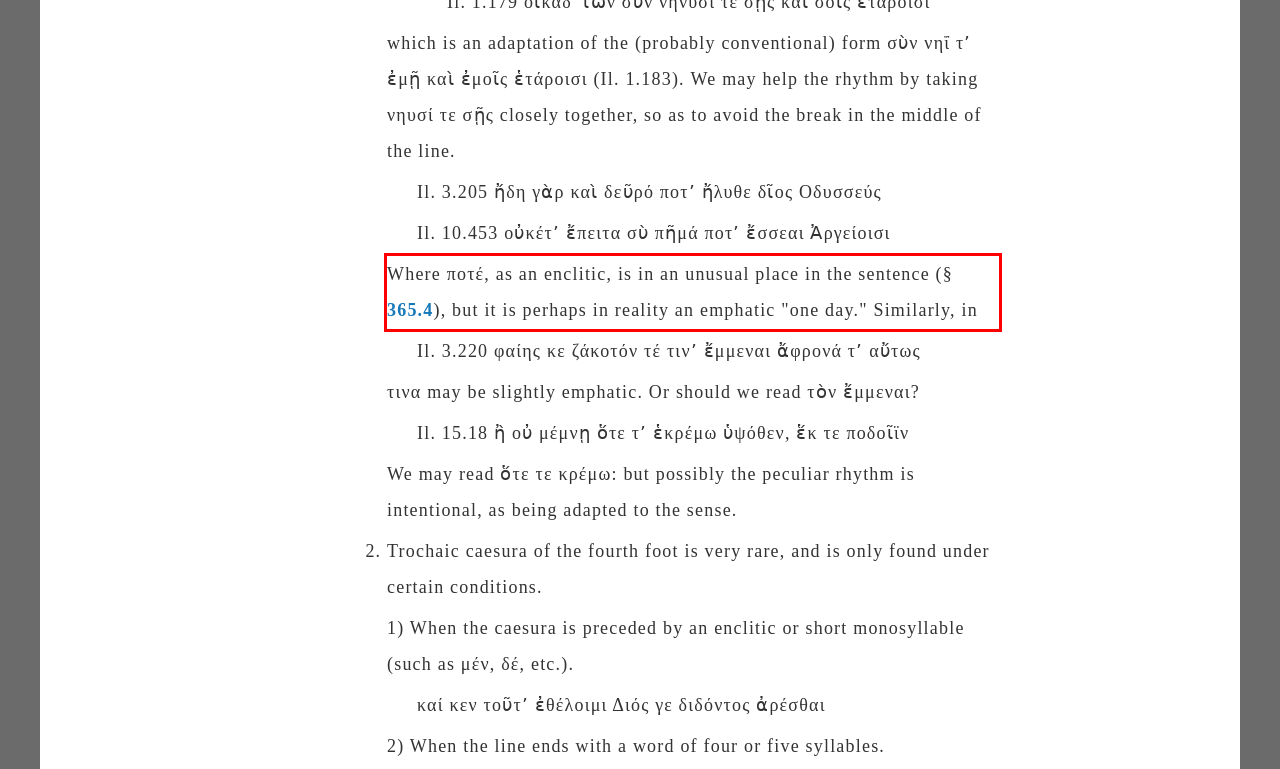Given a webpage screenshot with a red bounding box, perform OCR to read and deliver the text enclosed by the red bounding box.

Where ποτέ, as an enclitic, is in an unusual place in the sentence (§ 365.4), but it is perhaps in reality an emphatic "one day." Similarly, in